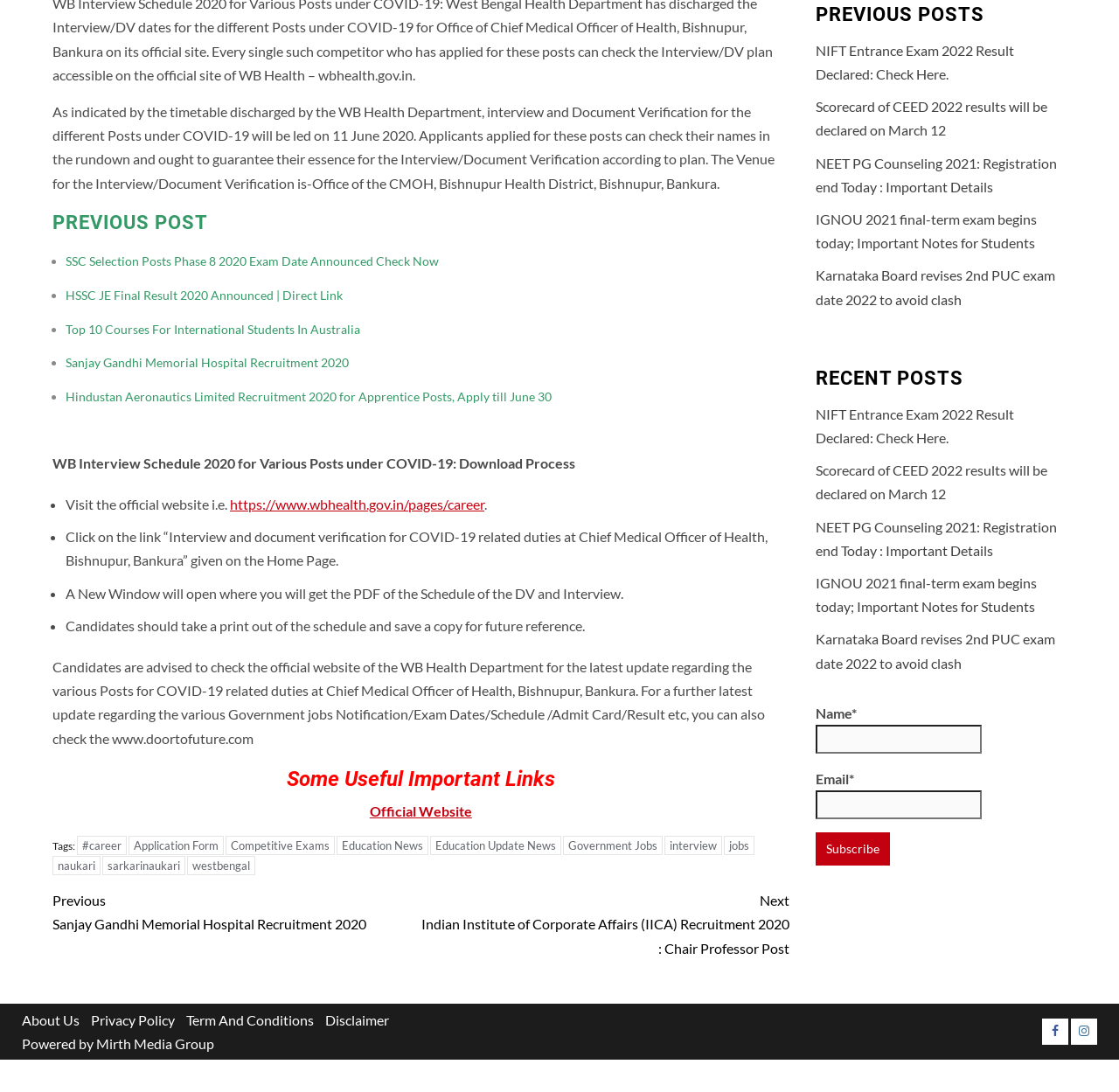Using the information from the screenshot, answer the following question thoroughly:
How can I download the schedule of DV and Interview?

To download the schedule of DV and Interview, candidates need to click on the link 'Interview and document verification for COVID-19 related duties at Chief Medical Officer of Health, Bishnupur, Bankura' given on the Home Page, which will open a new window with the PDF of the schedule. Then, they need to take a print out of the schedule and save a copy for future reference.